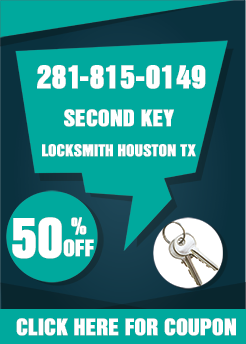Offer a thorough description of the image.

The image prominently features a promotional advertisement for a locksmith service in Houston, TX. The background is a deep teal color, accentuating the white and yellow text that conveys a striking offer. At the top, a bold phone number (281-815-0149) is displayed prominently, ensuring potential customers can easily reach the service.

In the center, the phrase "SECOND KEY" is emphasized in large, white lettering, highlighting a specific service being offered. Below this, the text "LOCKSMITH HOUSTON TX" identifies the location and type of service available, catering to residents in the area.

A vibrant circle at the bottom left indicates a 50% OFF promotional offer, drawing attention and enticing customers to take advantage of the savings. Finally, the phrase "CLICK HERE FOR COUPON" encourages viewer interaction, suggesting that further discounts or offers can be obtained through a simple click. Overall, the design effectively combines visual elements and text to create an inviting advertisement for locksmith services.